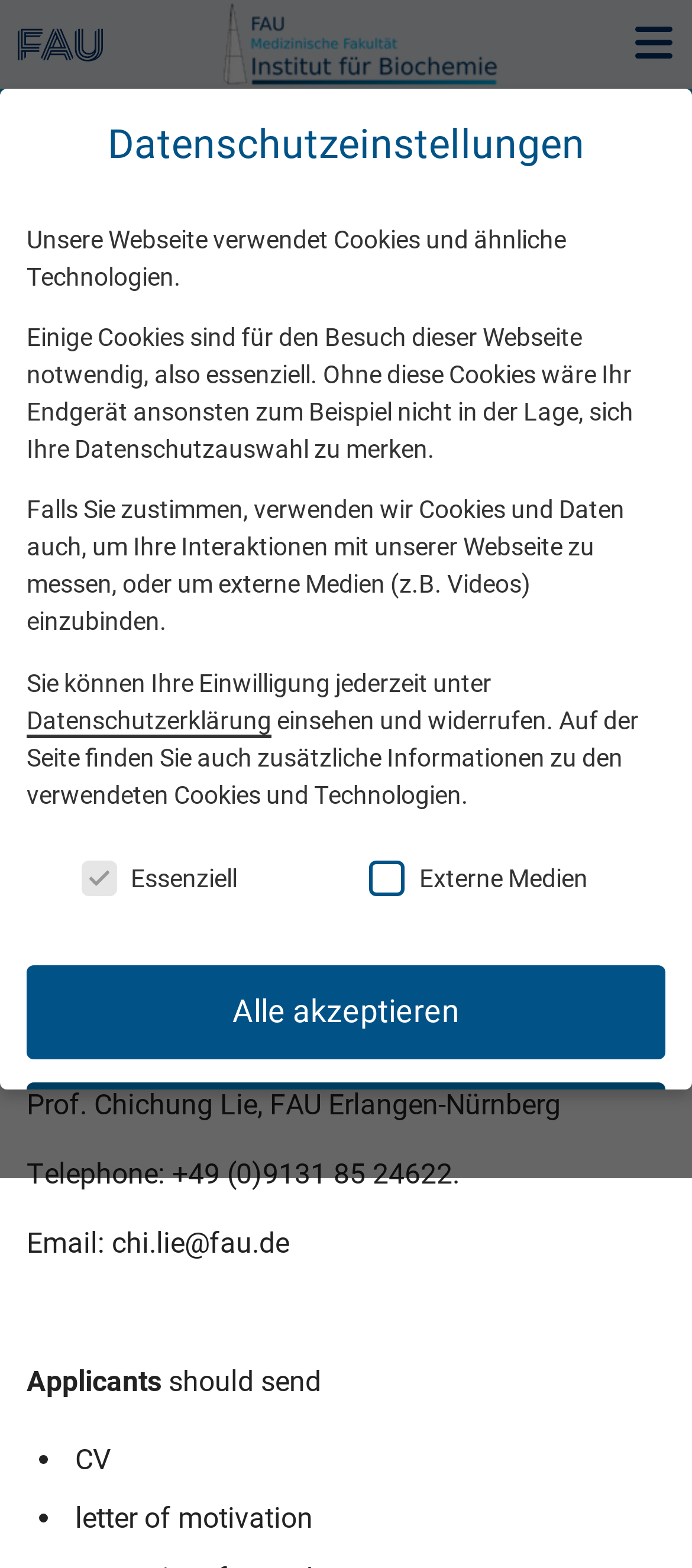What is the purpose of the 'Datenschutzeinstellungen' section?
Provide a one-word or short-phrase answer based on the image.

To manage cookie settings